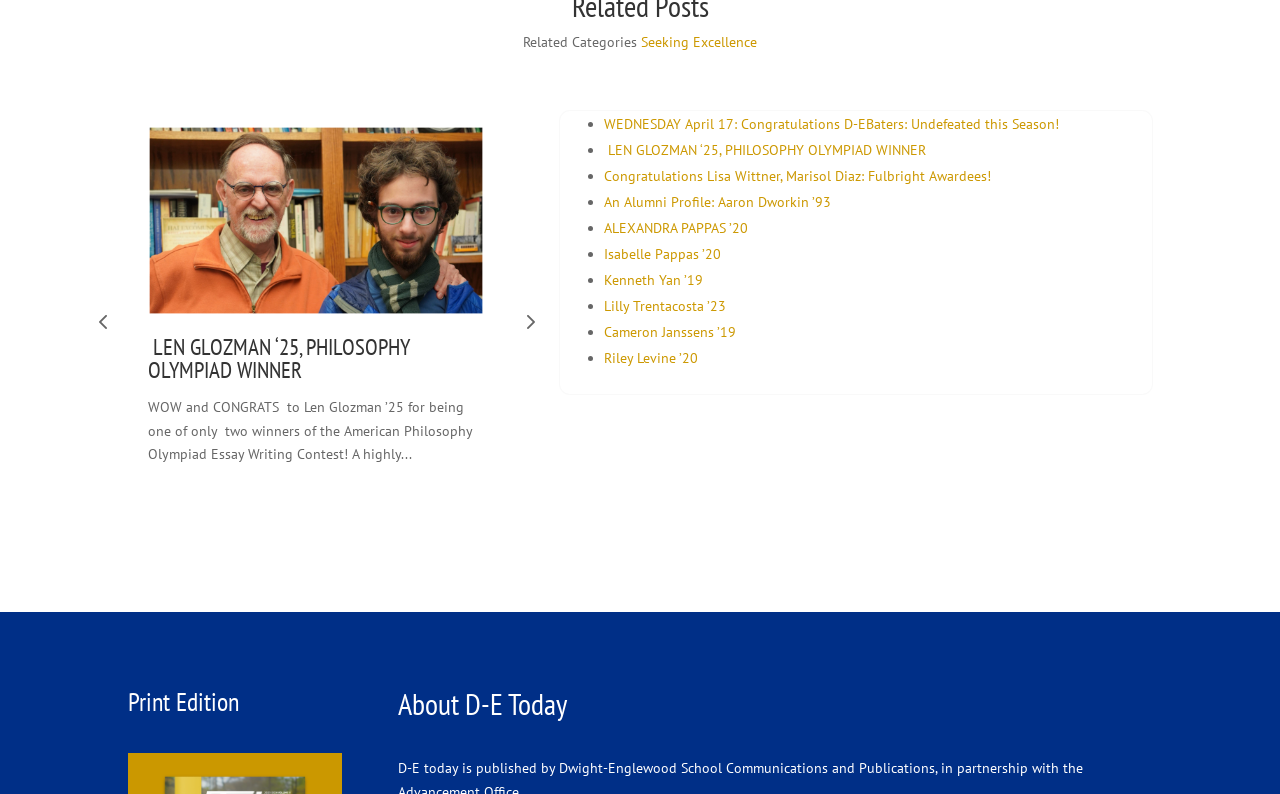How many links are there in the list of articles?
Using the image, answer in one word or phrase.

9